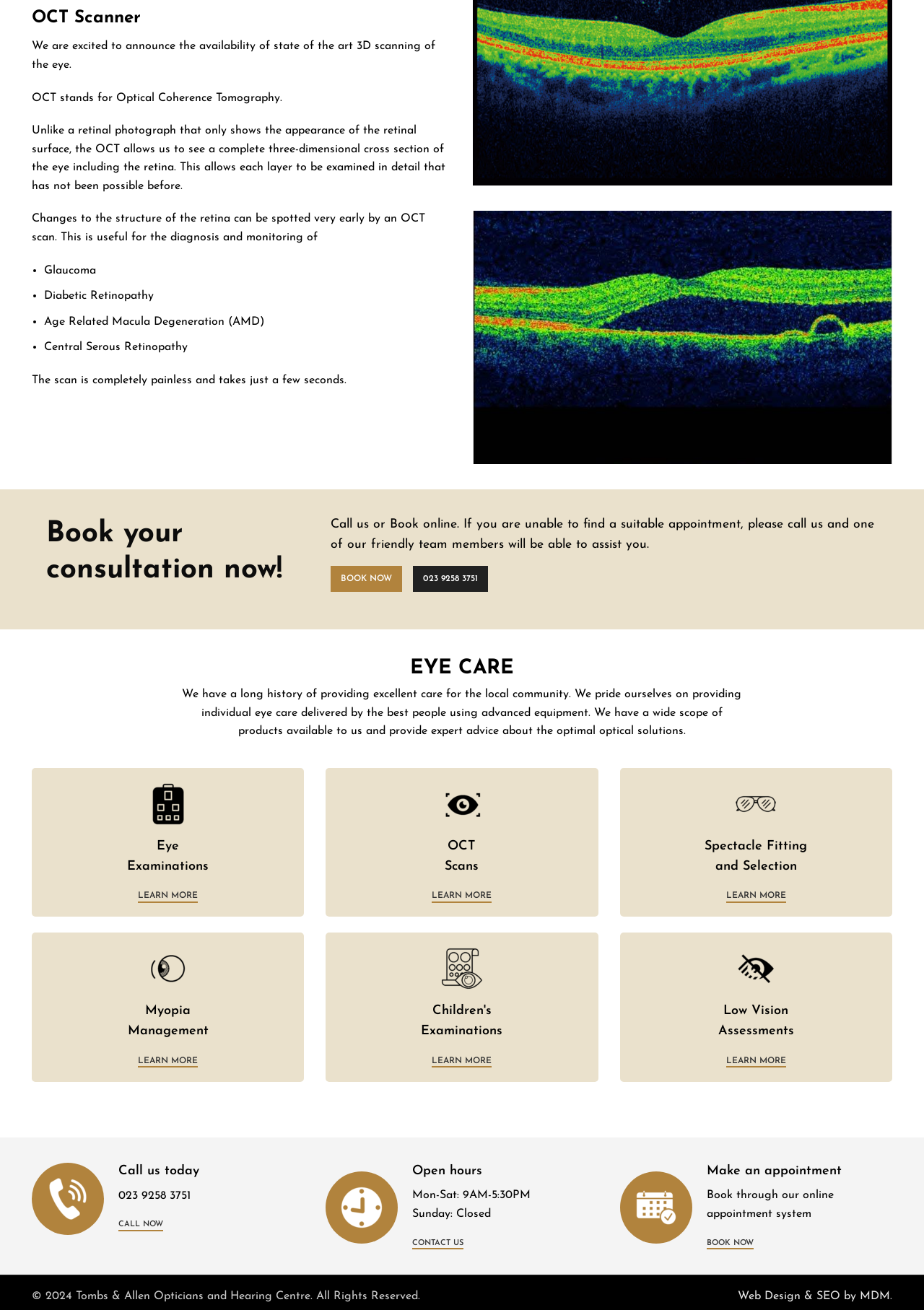Based on the description "023 9258 3751", find the bounding box of the specified UI element.

[0.447, 0.432, 0.528, 0.452]